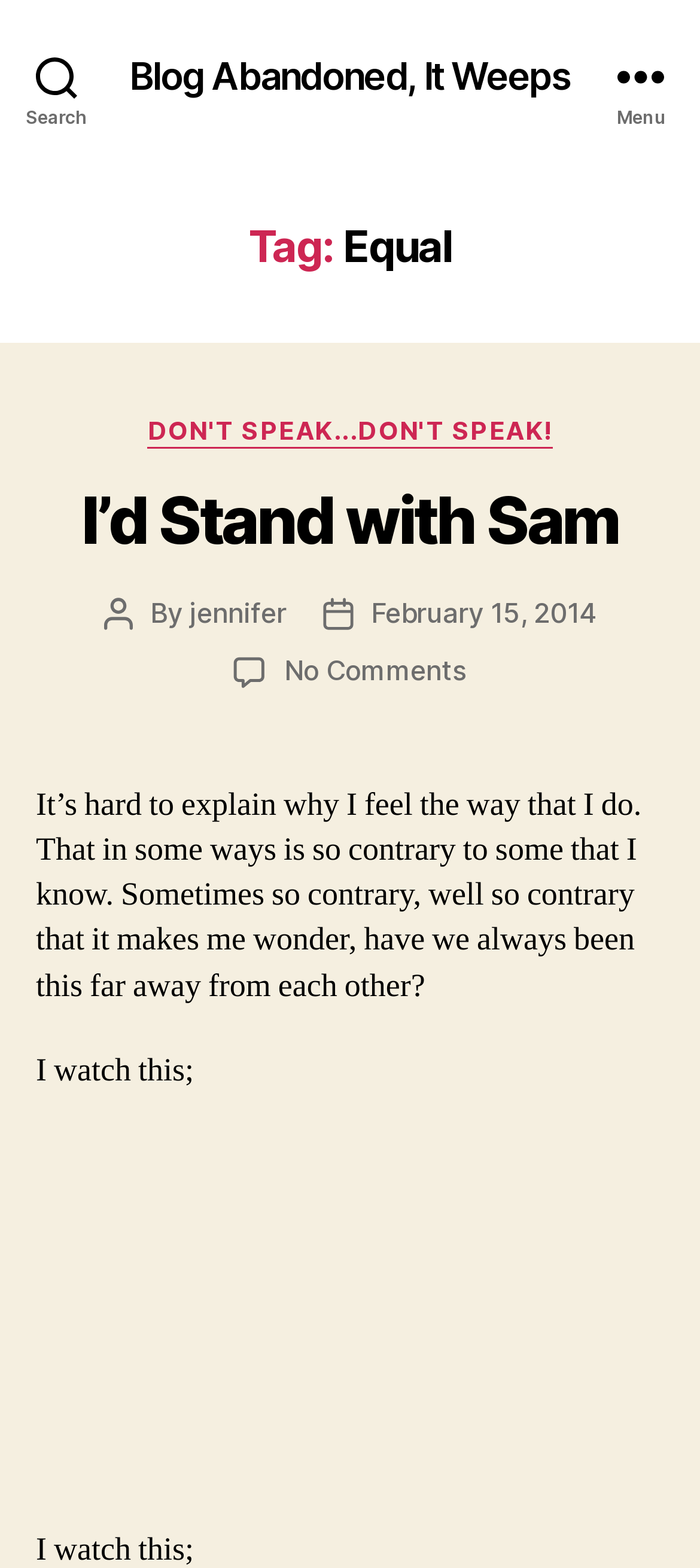What is the date of the blog post?
Respond to the question with a well-detailed and thorough answer.

I found the 'Post date' static text and the link 'February 15, 2014', which I assume is the date of the blog post.